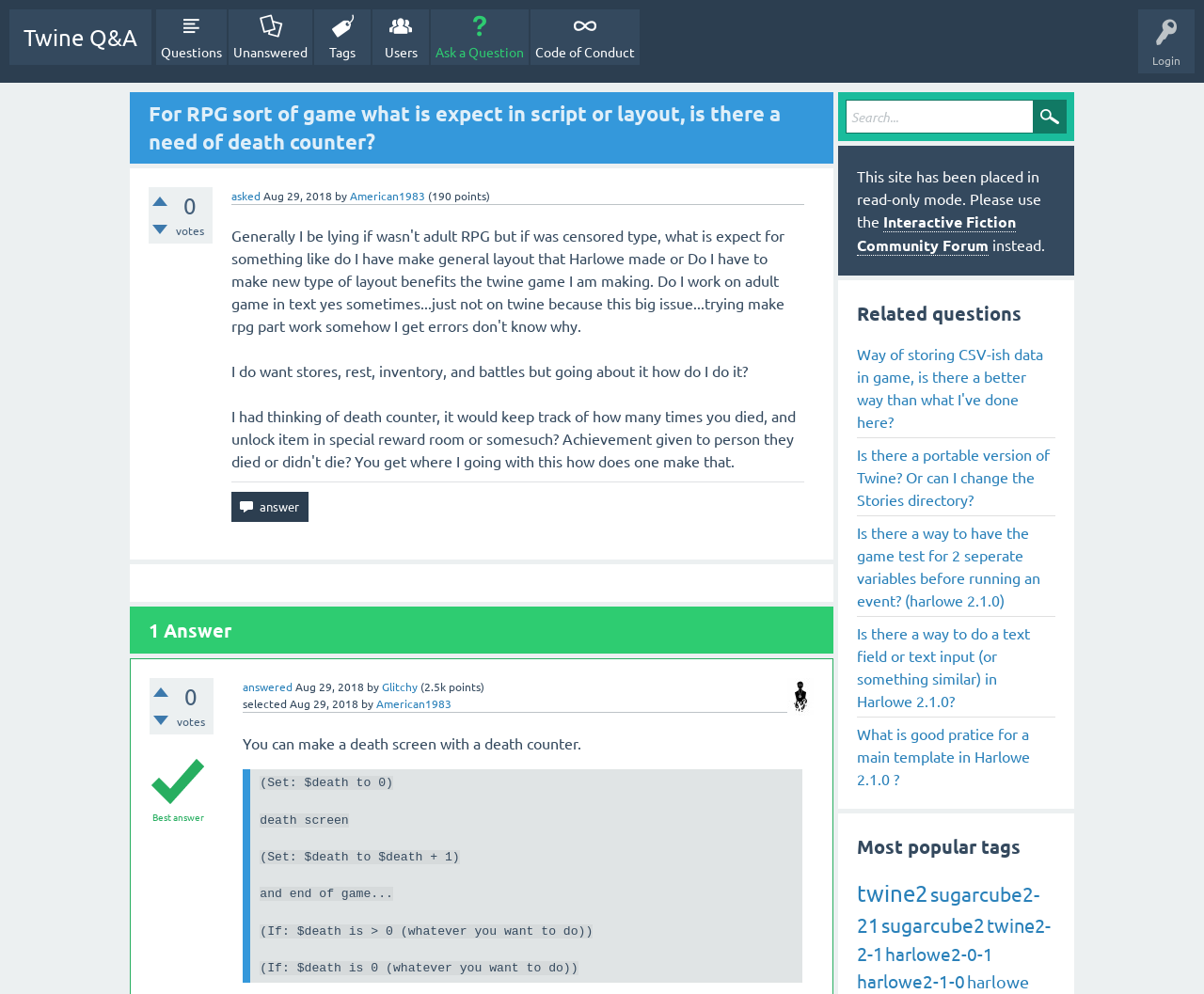Determine the bounding box coordinates for the UI element described. Format the coordinates as (top-left x, top-left y, bottom-right x, bottom-right y) and ensure all values are between 0 and 1. Element description: Find insurance solution

None